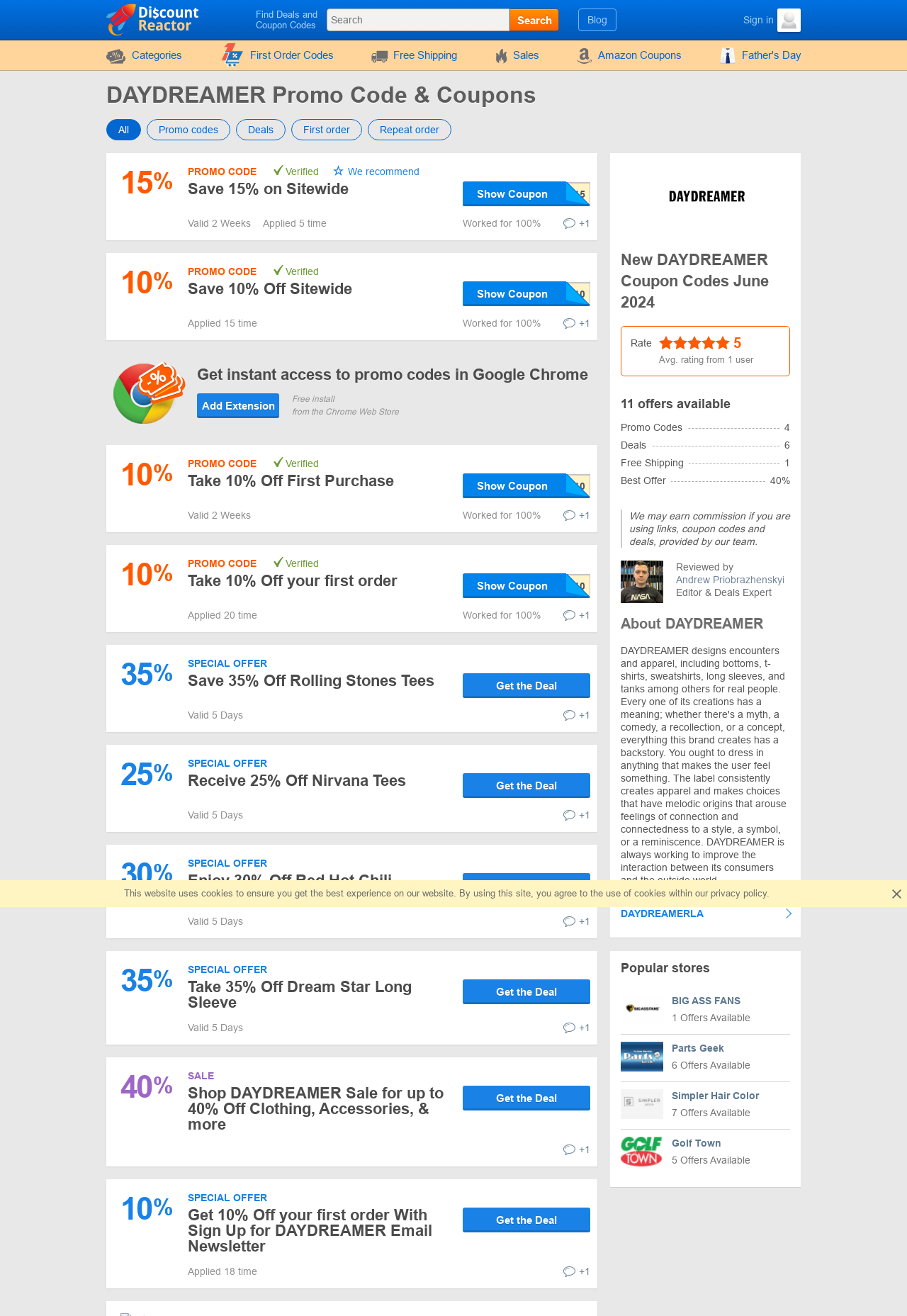Please give the bounding box coordinates of the area that should be clicked to fulfill the following instruction: "View DAYDREAMER promo codes". The coordinates should be in the format of four float numbers from 0 to 1, i.e., [left, top, right, bottom].

[0.117, 0.064, 0.883, 0.081]